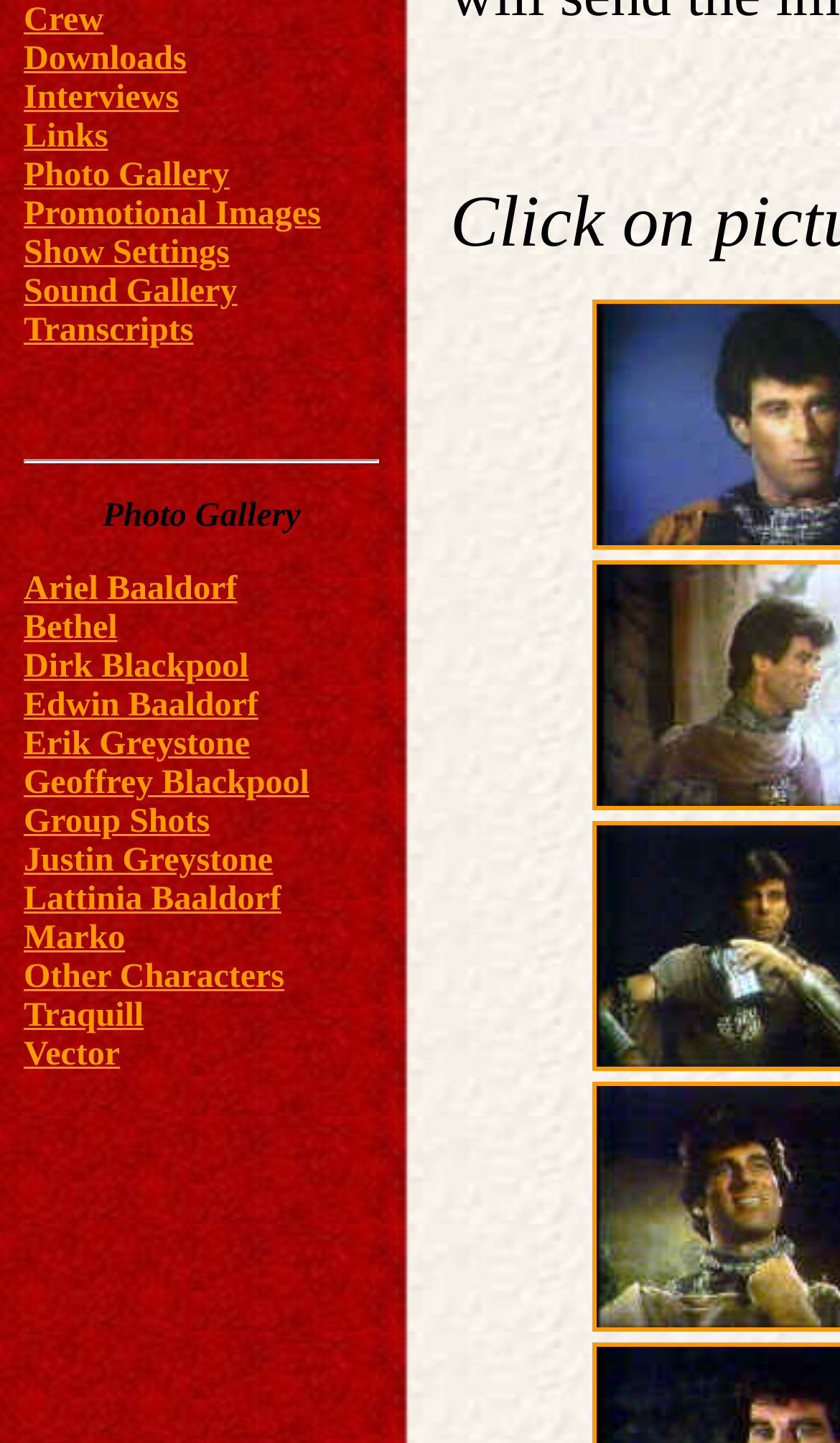Using the format (top-left x, top-left y, bottom-right x, bottom-right y), provide the bounding box coordinates for the described UI element. All values should be floating point numbers between 0 and 1: Marko

[0.028, 0.638, 0.149, 0.663]